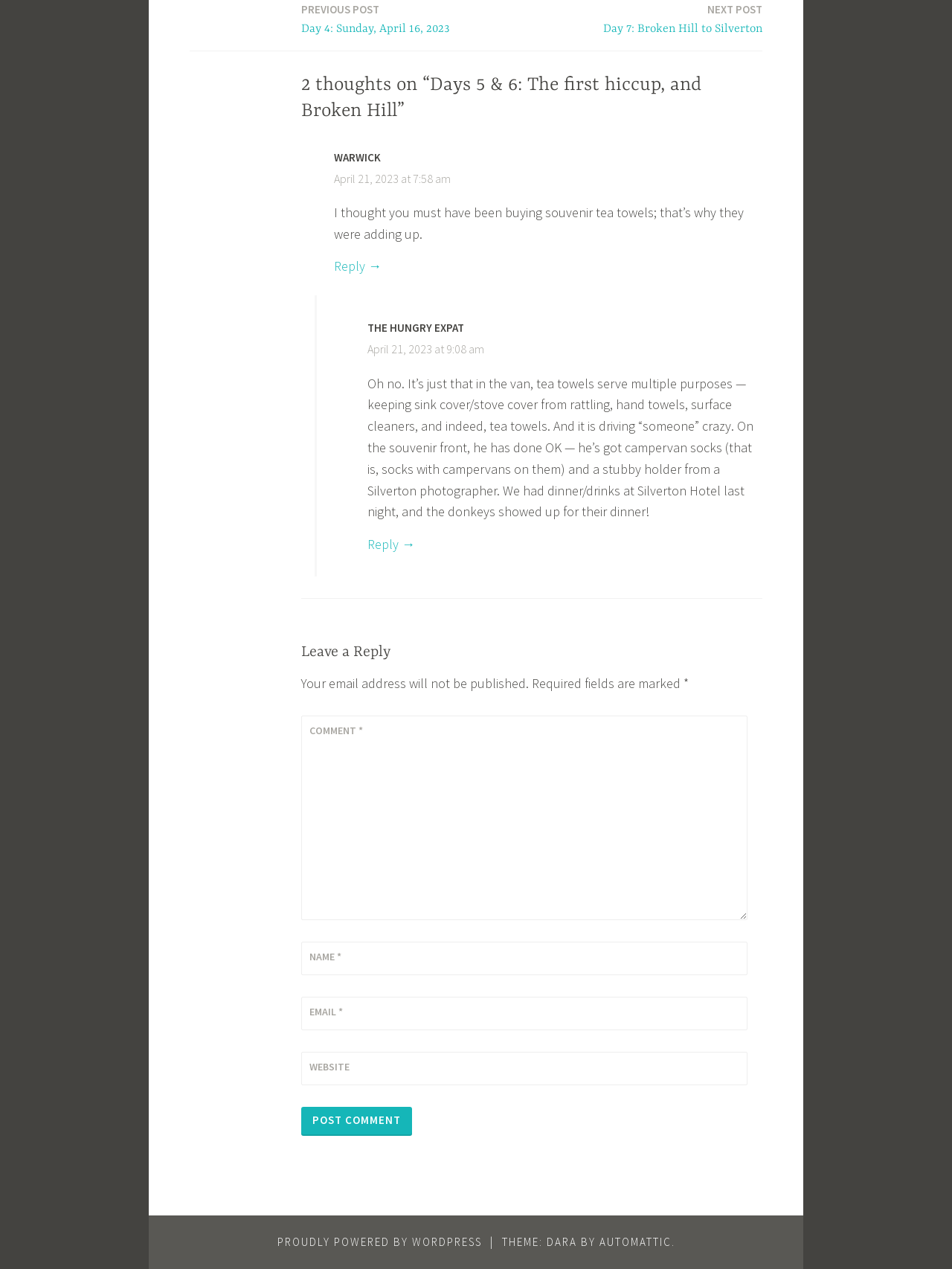Pinpoint the bounding box coordinates of the area that should be clicked to complete the following instruction: "Leave a comment". The coordinates must be given as four float numbers between 0 and 1, i.e., [left, top, right, bottom].

[0.316, 0.564, 0.785, 0.725]